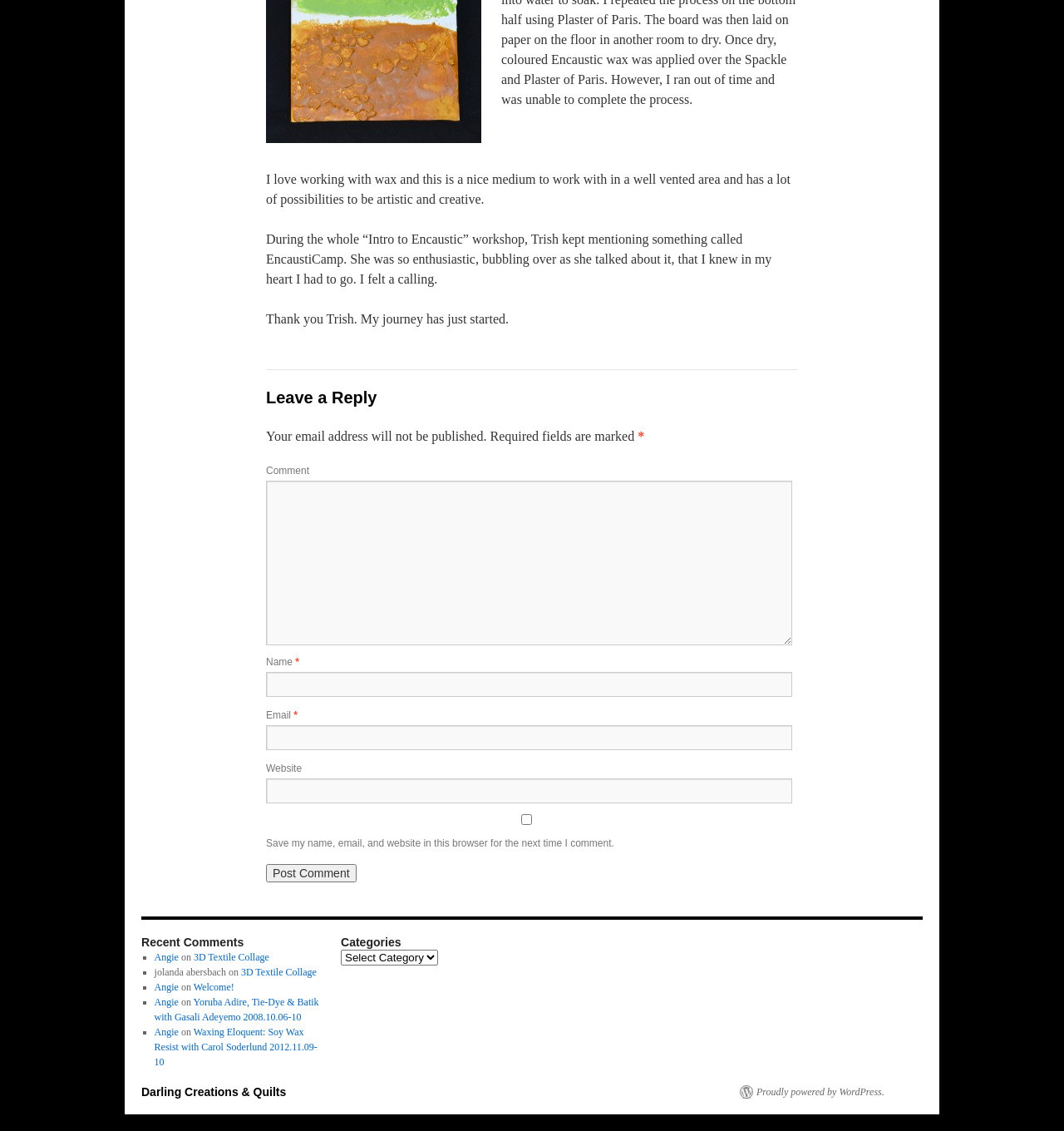Please answer the following question using a single word or phrase: 
What is the title of the section where users can leave a comment?

Leave a Reply